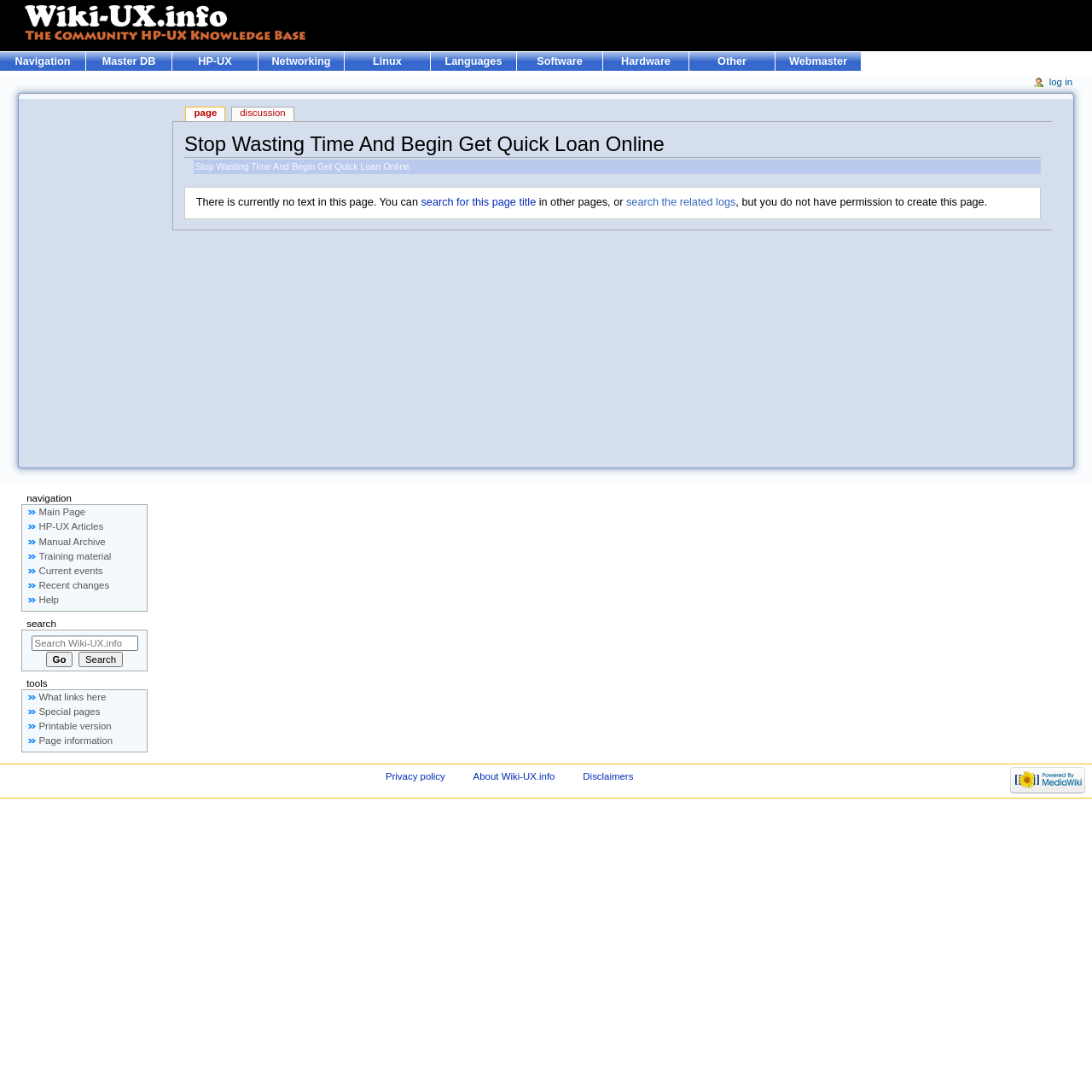What is the purpose of the 'Page information' link?
Using the details from the image, give an elaborate explanation to answer the question.

The 'Page information' link is likely to provide detailed information about the current webpage, such as its creation date, last modified date, and other metadata. It may also provide information about the page's authors, contributors, or other relevant details.